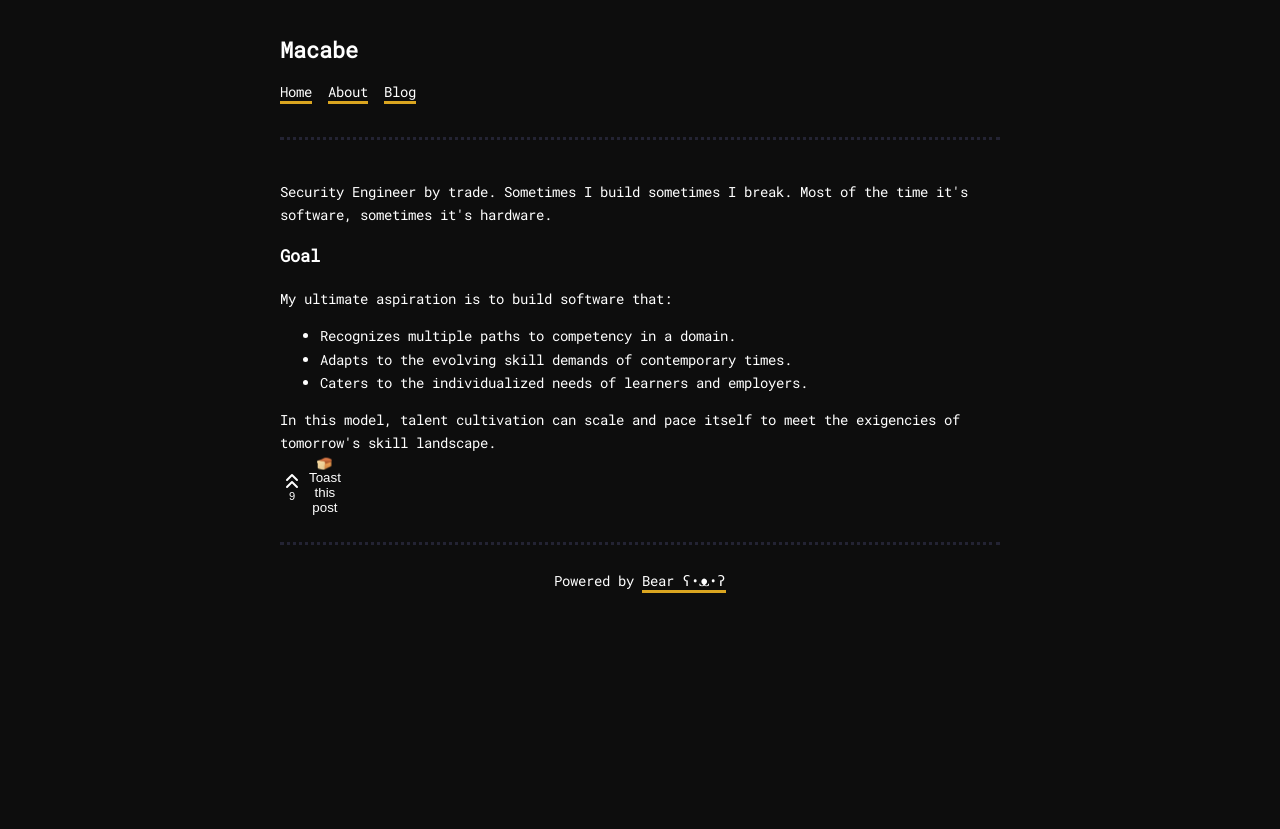Offer a comprehensive description of the webpage’s content and structure.

The webpage is about Macabe, with a focus on the "About" section. At the top, there is a navigation menu with four links: "Macabe", "Home", "About", and "Blog", aligned horizontally and centered. 

Below the navigation menu, there is a main section that takes up most of the page. It starts with a heading "Goal", followed by a paragraph of text that describes the ultimate aspiration of building software. This paragraph is divided into three bullet points, each describing a specific goal, such as recognizing multiple paths to competency, adapting to evolving skill demands, and catering to individualized needs.

Underneath the bullet points, there is a button with the text "9 🍞 Toast this post" and an accompanying image of a toast icon. 

At the bottom of the page, there is a footer section that contains a line of text "Powered by" followed by a link to "Bear ʕ•ᴥ•ʔ".